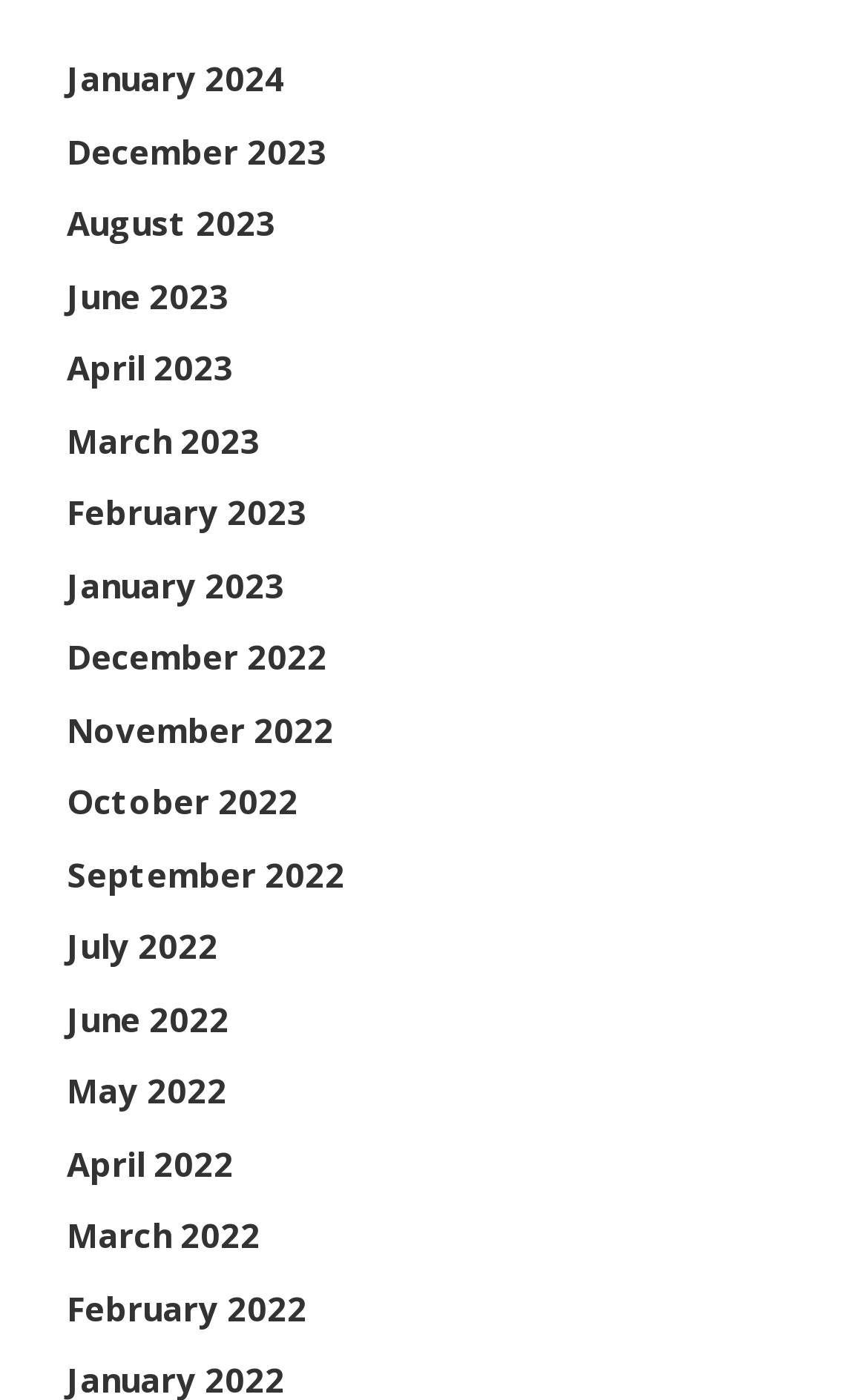Identify the bounding box coordinates of the element to click to follow this instruction: 'access April 2023'. Ensure the coordinates are four float values between 0 and 1, provided as [left, top, right, bottom].

[0.077, 0.247, 0.269, 0.278]